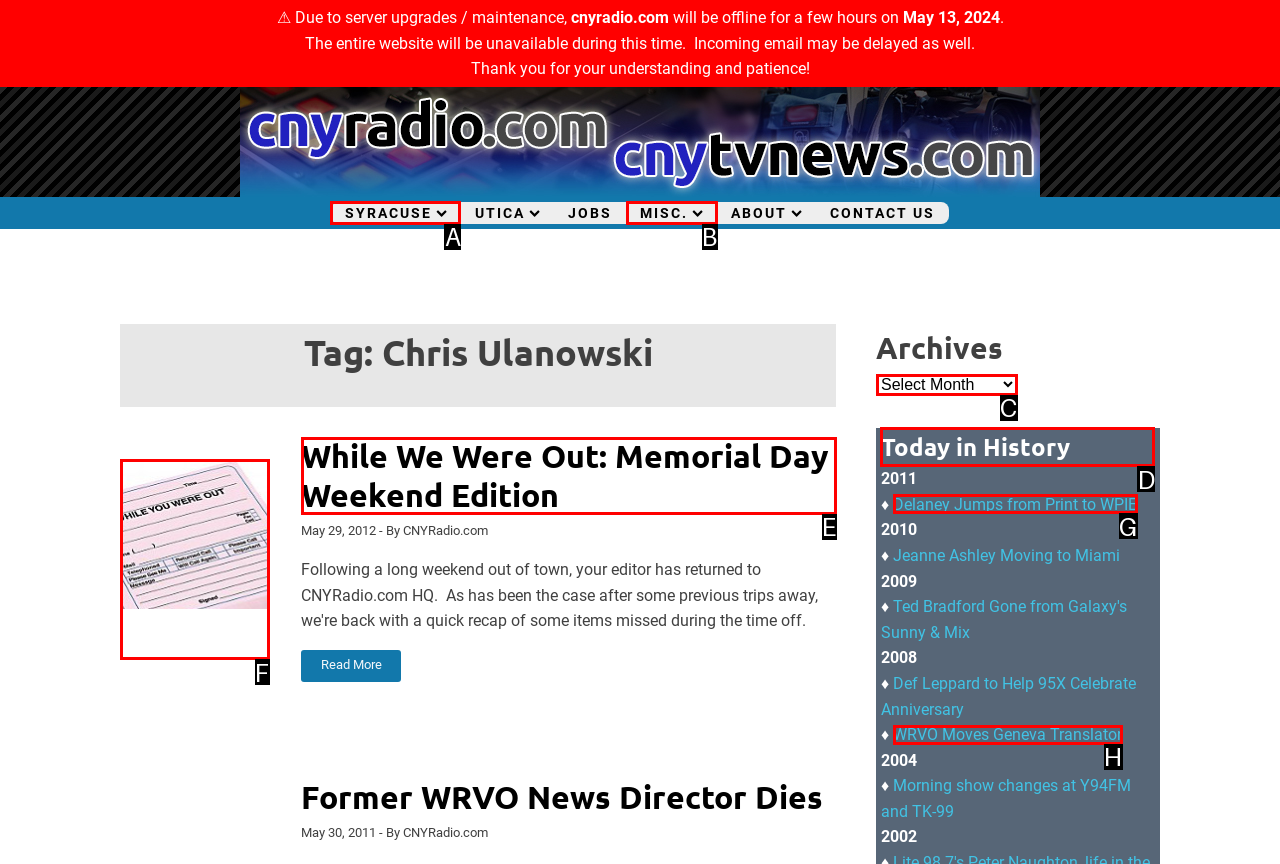Tell me the correct option to click for this task: Check Today in History
Write down the option's letter from the given choices.

D